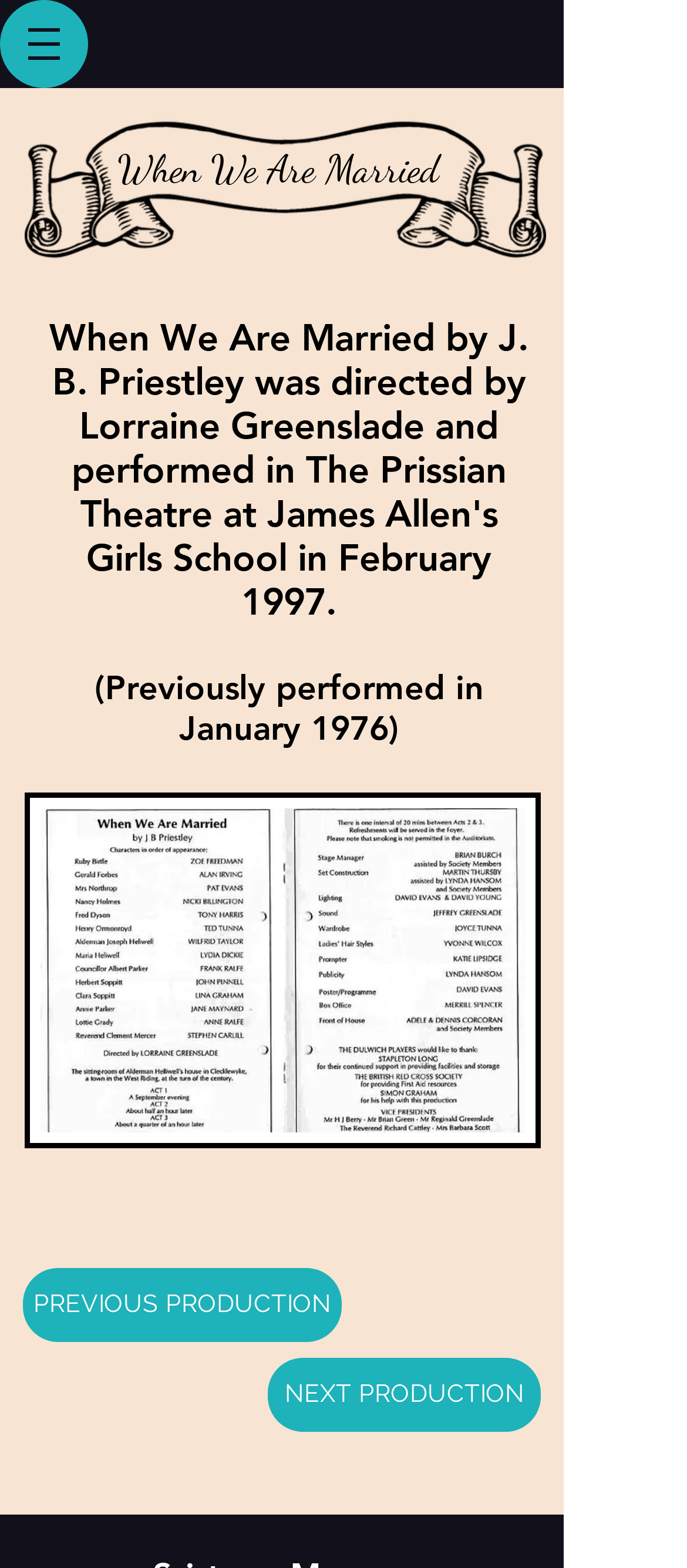What is the name of the school where the play was performed?
Answer the question with a single word or phrase derived from the image.

James Allen's Girls School